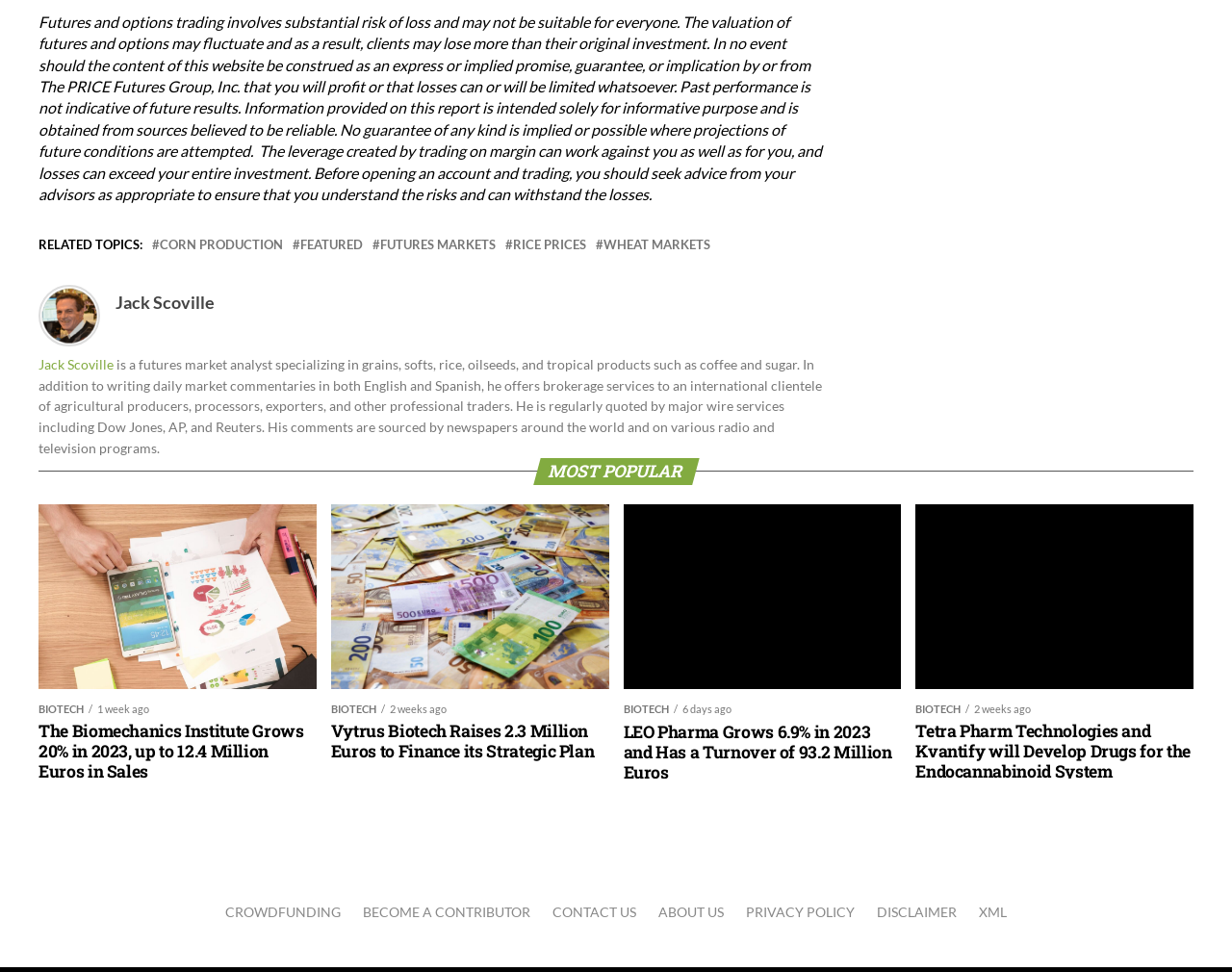How many images are under the 'MOST POPULAR' heading?
Answer briefly with a single word or phrase based on the image.

4